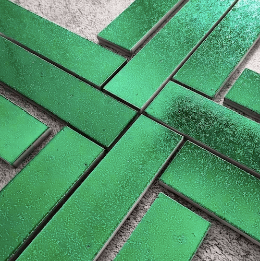Offer a detailed explanation of what is happening in the image.

This image showcases an elegantly arranged layout of green marble subway tiles, characterized by their polished surface and sleek, contemporary design. The tiles are arranged in an intricate pattern, highlighting their geometric shapes and vibrant green hue, which adds a refreshing touch to the space. The texture of the tiles appears smooth with a slight sheen, suggesting a luxurious finish that enhances their visual appeal. These green marble tiles can be an excellent choice for various interior design applications, providing a stylish option for backsplashes, bathrooms, or accent walls. The overall composition conveys a sense of sophistication and modernity, perfect for anyone looking to elevate their home decor.